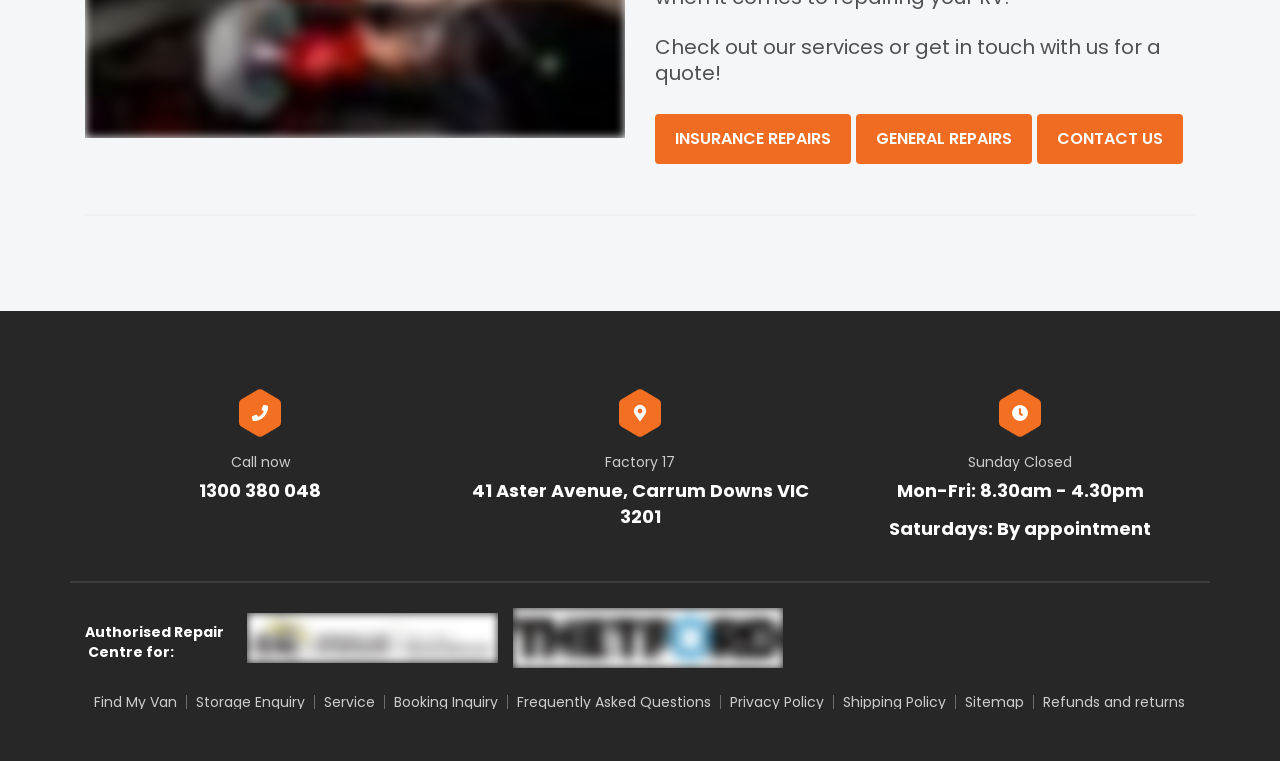What is the address of the company?
Based on the image content, provide your answer in one word or a short phrase.

41 Aster Avenue, Carrum Downs VIC 3201